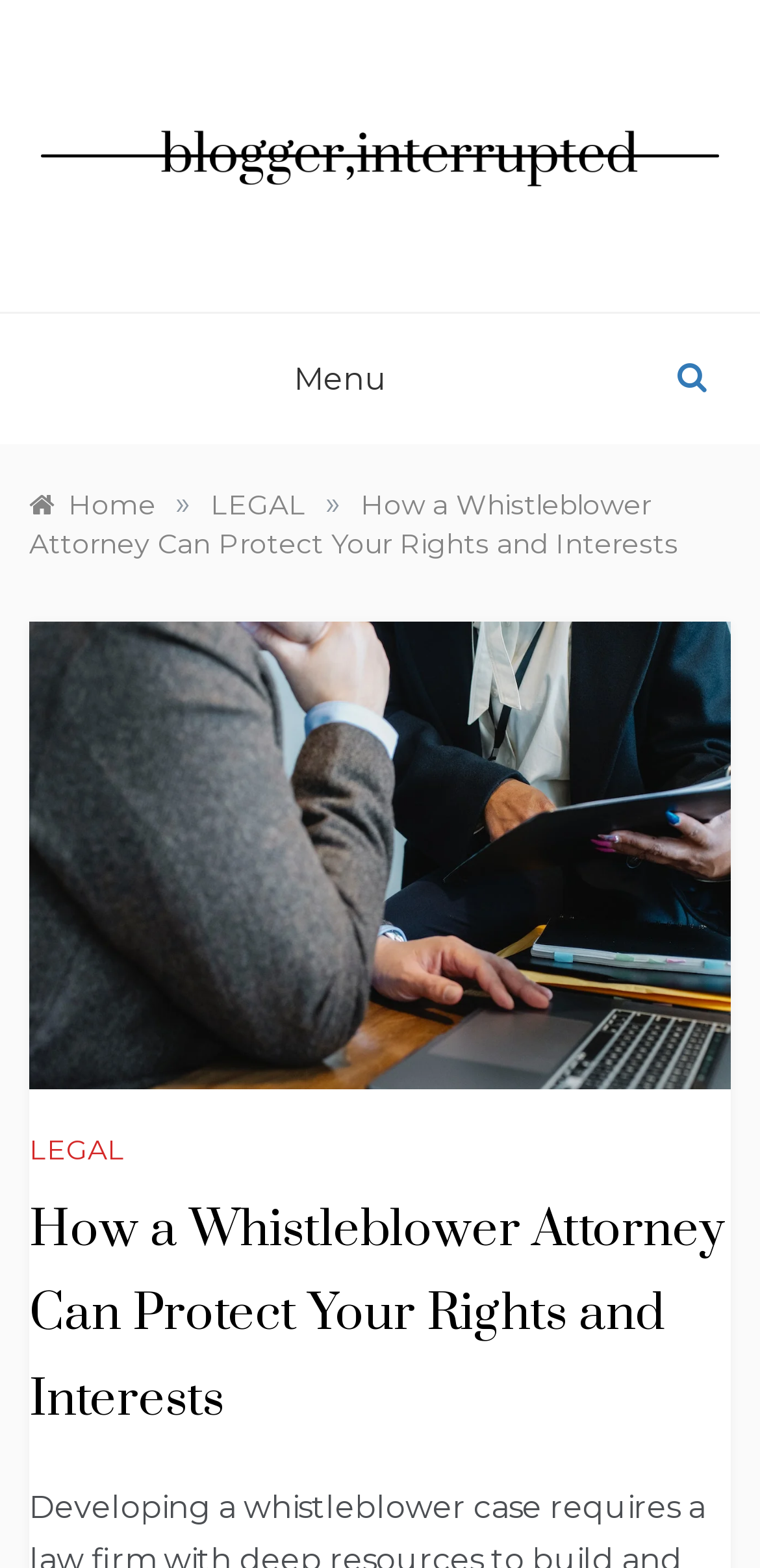How many links are in the breadcrumbs navigation?
Please answer the question as detailed as possible based on the image.

I counted the number of links in the breadcrumbs navigation by looking at the navigation element with the description 'Breadcrumbs'. I found three links: 'Home', 'LEGAL', and 'How a Whistleblower Attorney Can Protect Your Rights and Interests'.